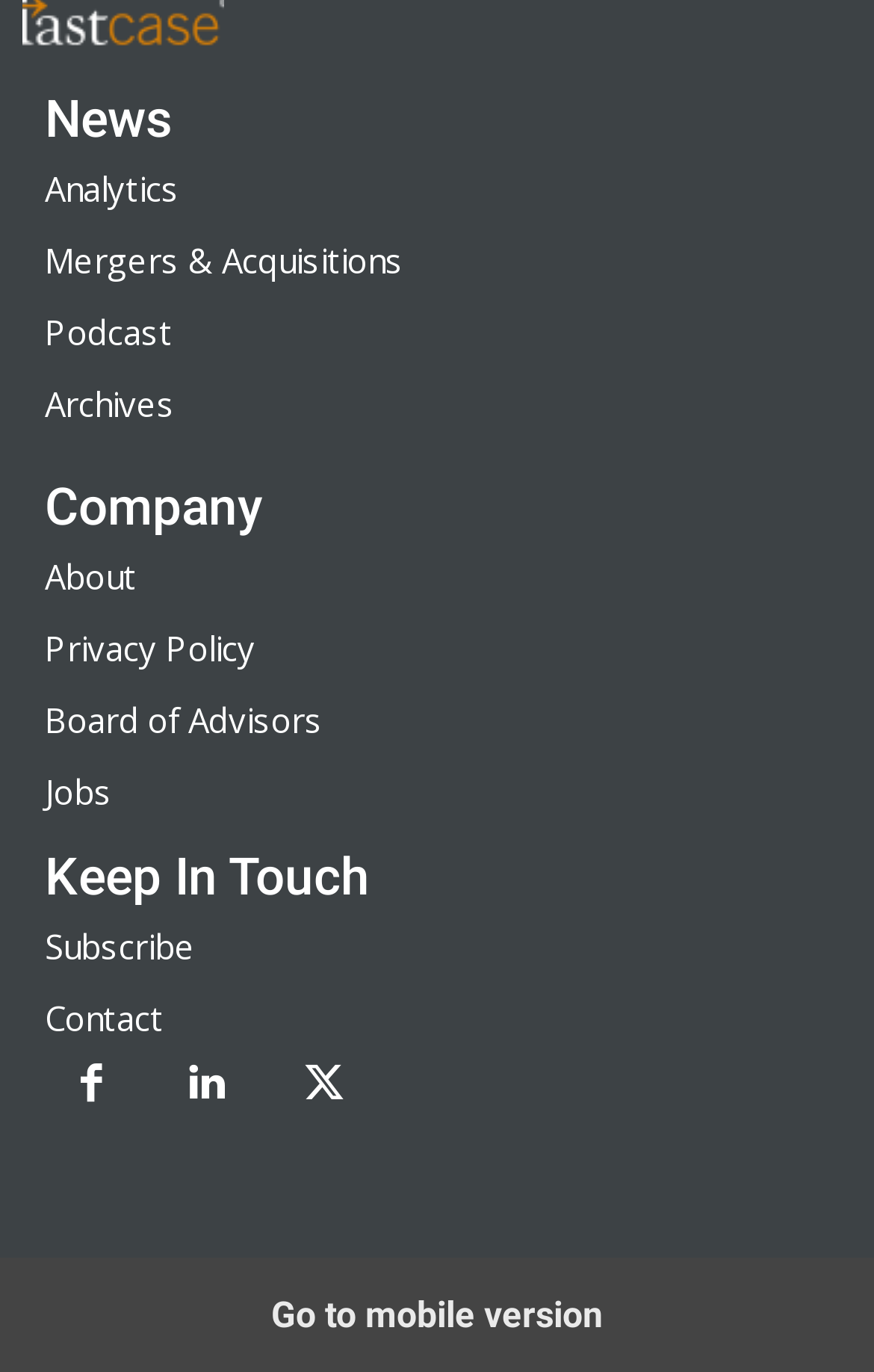Provide the bounding box coordinates of the section that needs to be clicked to accomplish the following instruction: "Subscribe to the newsletter."

[0.051, 0.673, 0.223, 0.706]